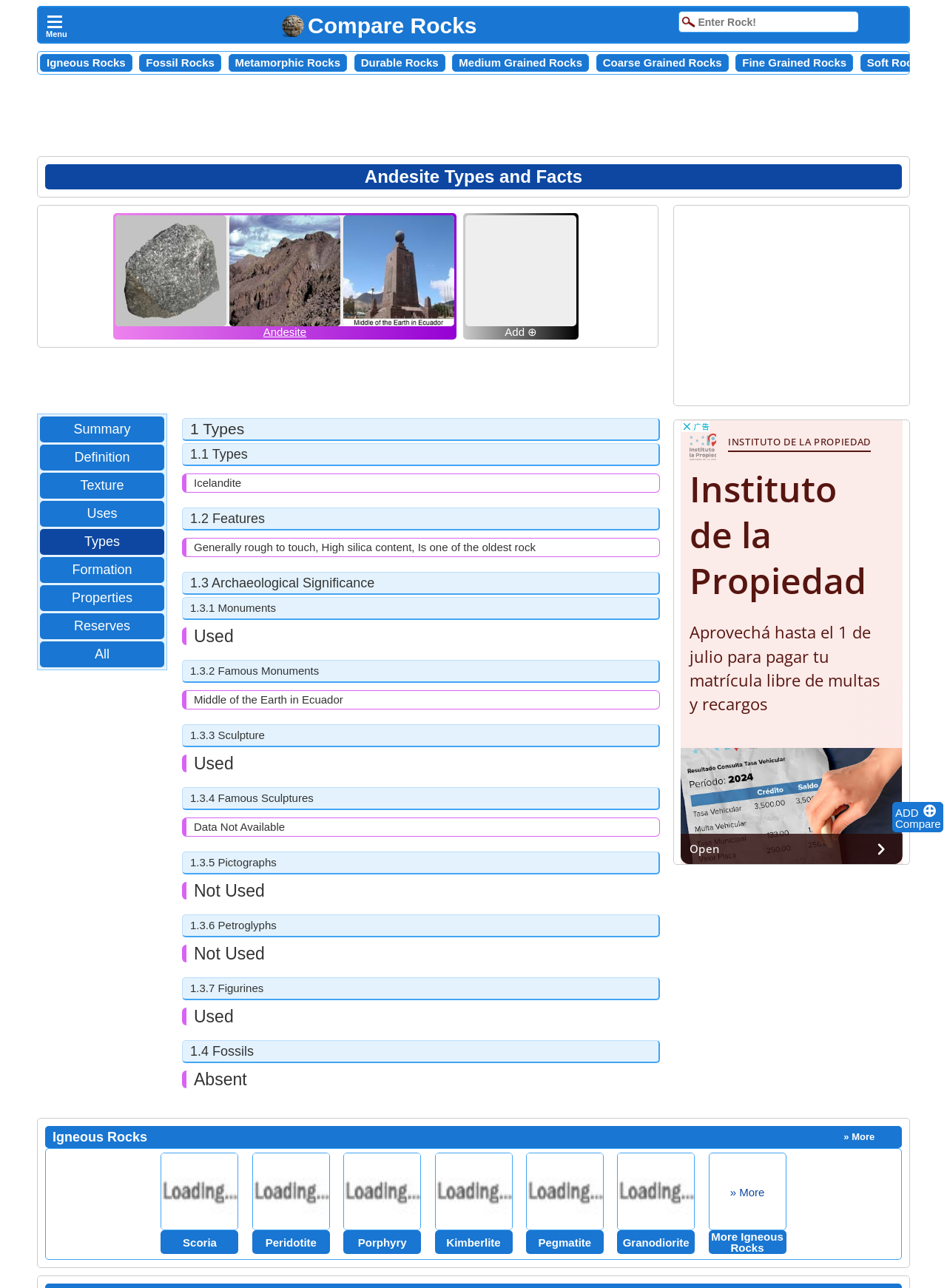Please provide the bounding box coordinates for the element that needs to be clicked to perform the instruction: "Click the 'ADD' button". The coordinates must consist of four float numbers between 0 and 1, formatted as [left, top, right, bottom].

[0.945, 0.626, 0.973, 0.636]